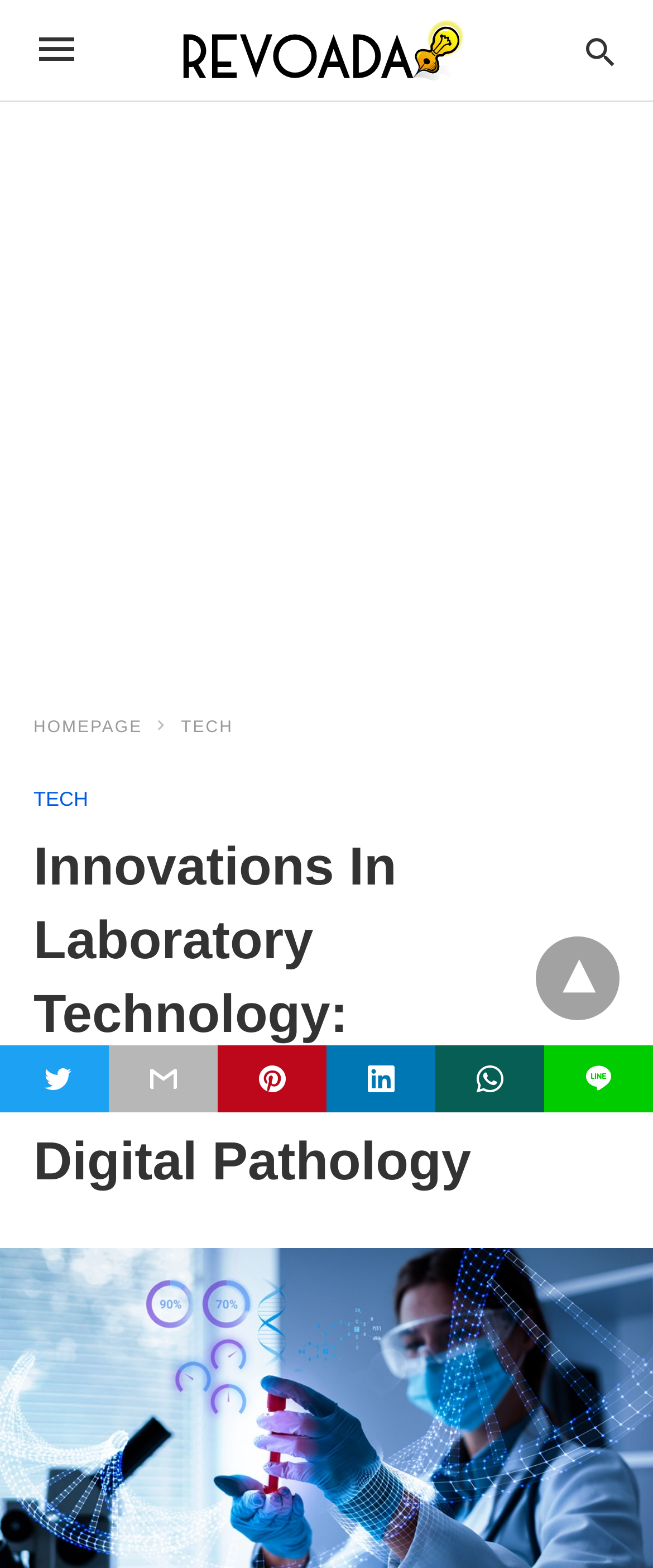Provide the bounding box coordinates of the HTML element described by the text: "parent_node: Business title="back to top"".

[0.821, 0.597, 0.949, 0.651]